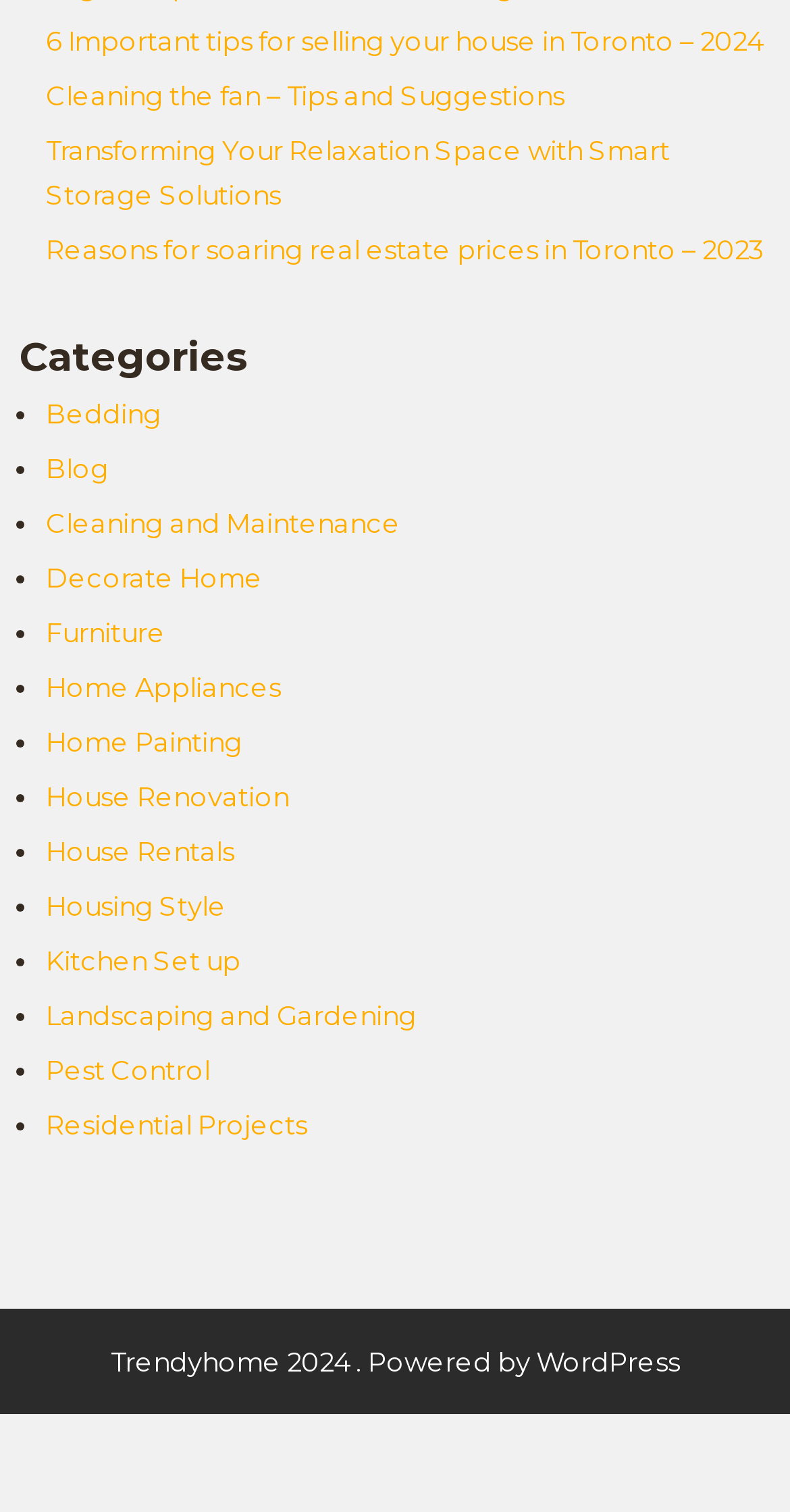Please specify the bounding box coordinates in the format (top-left x, top-left y, bottom-right x, bottom-right y), with values ranging from 0 to 1. Identify the bounding box for the UI component described as follows: Furniture

[0.058, 0.408, 0.21, 0.429]